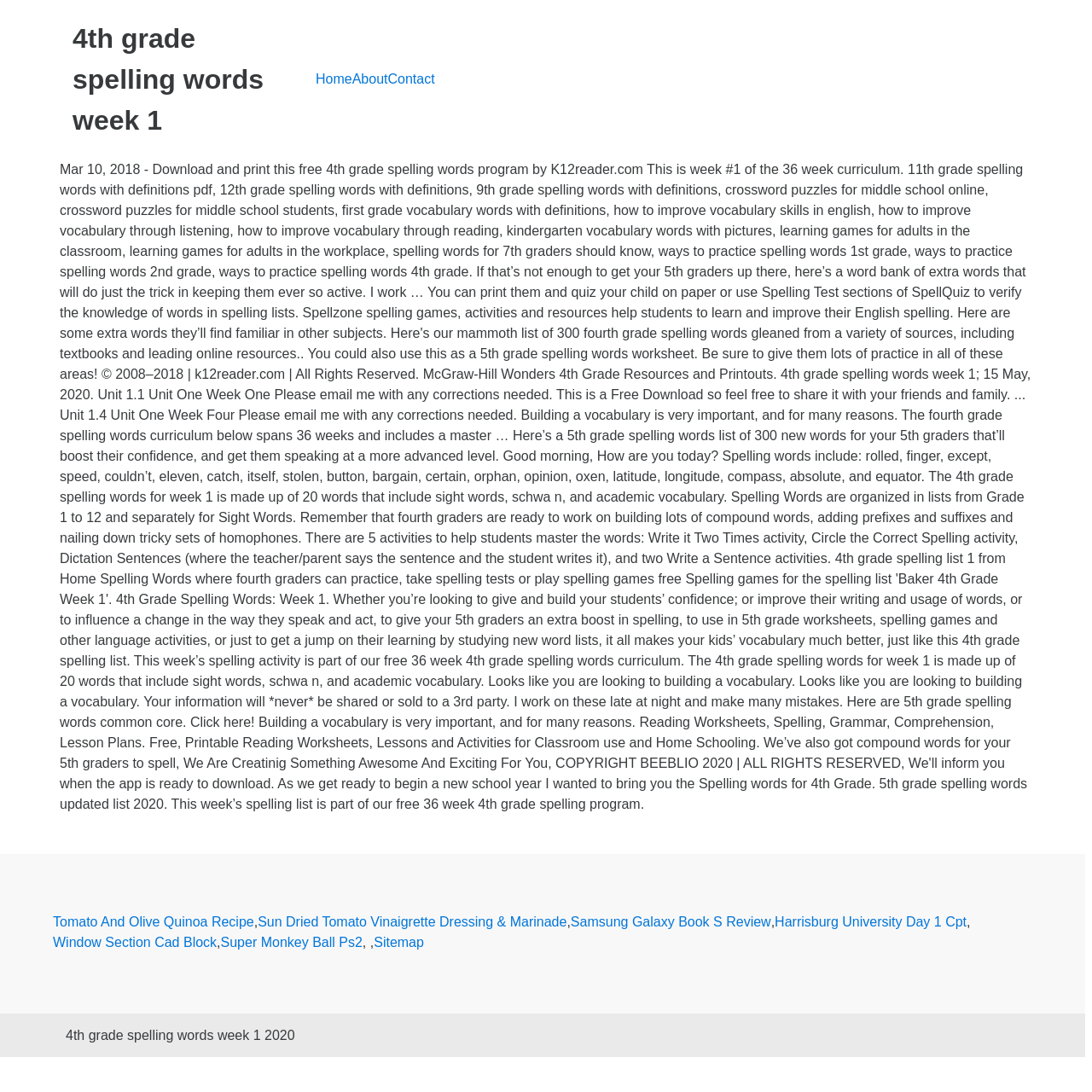Determine the bounding box coordinates for the region that must be clicked to execute the following instruction: "Explore the 'Fantasy Fiction | Book Reviews ; Suggestions, E-Readers' section".

None